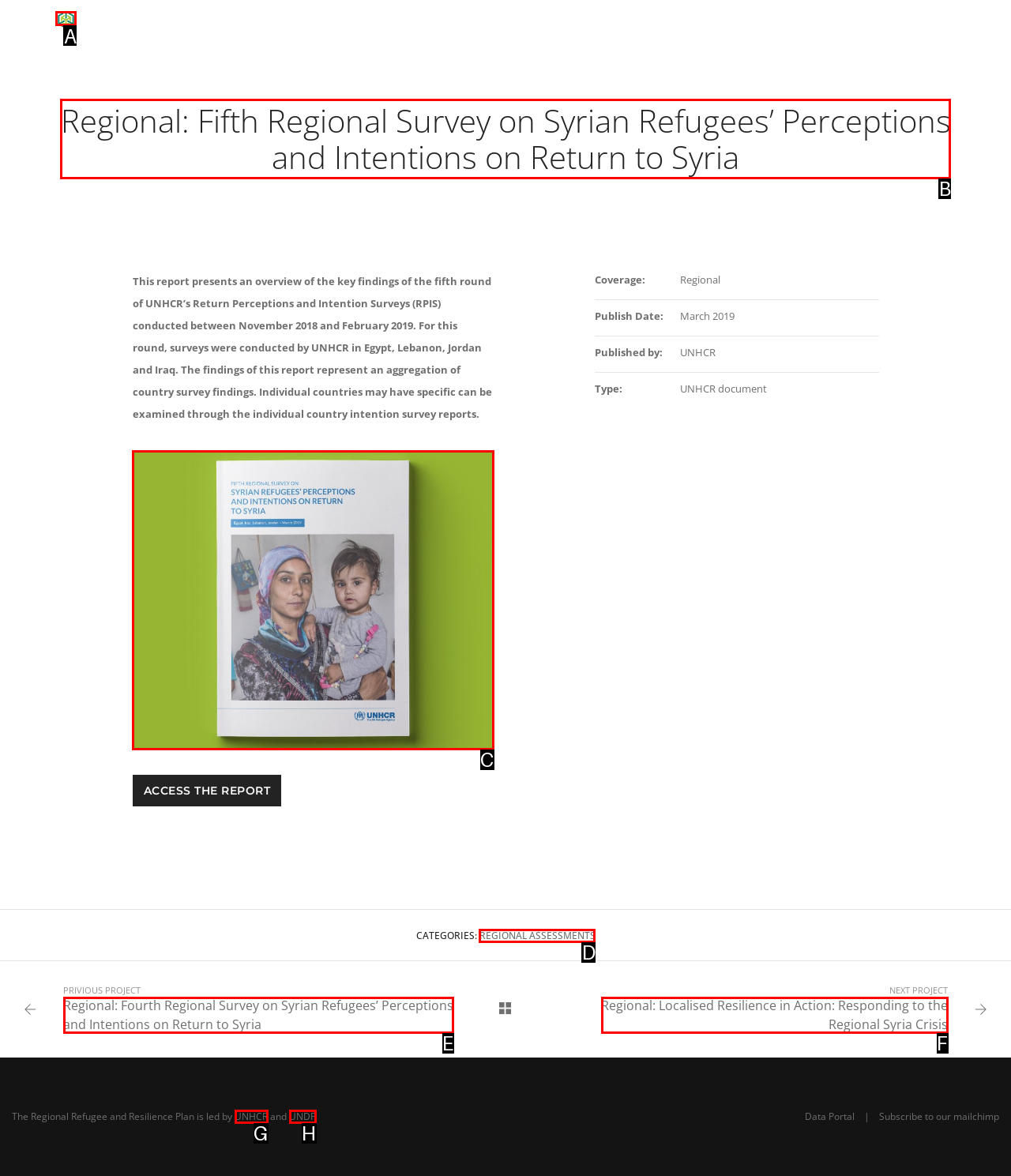Which HTML element fits the description: title="3RP Syria Crisis"? Respond with the letter of the appropriate option directly.

A